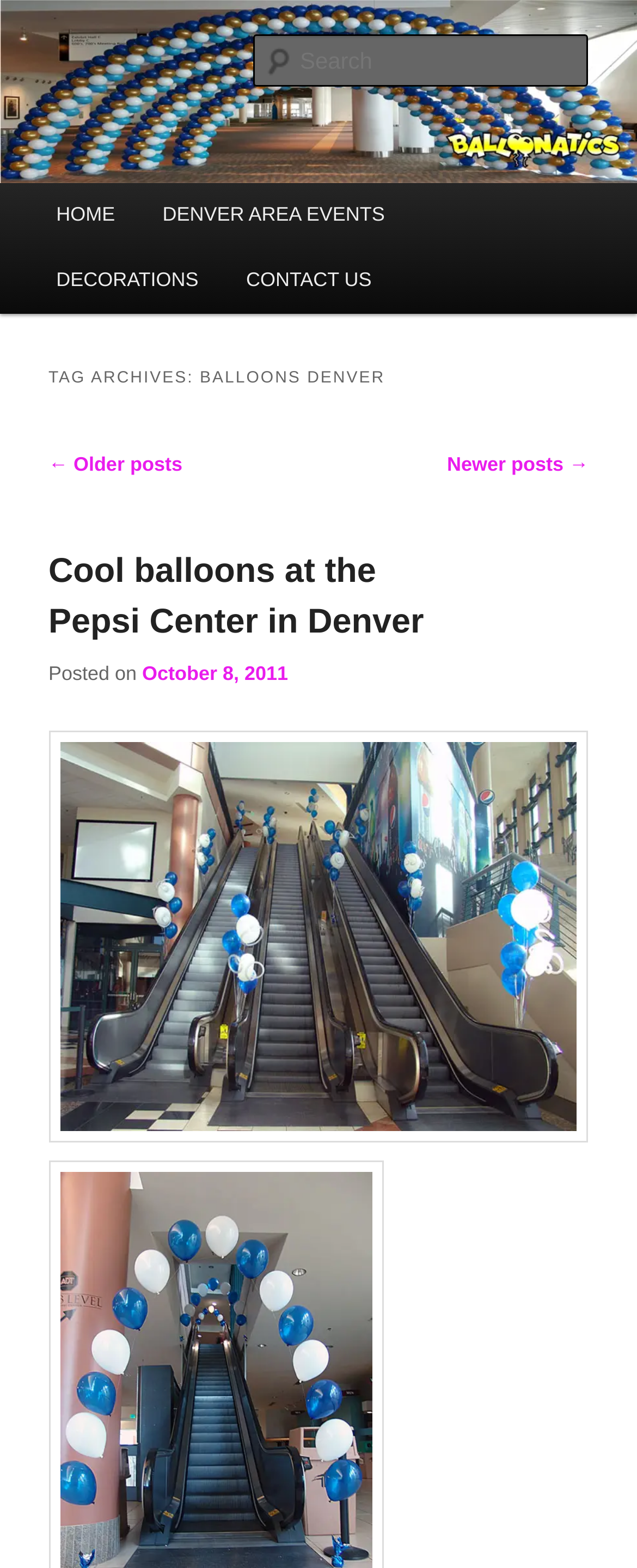How many main menu items are there?
Respond to the question with a single word or phrase according to the image.

4